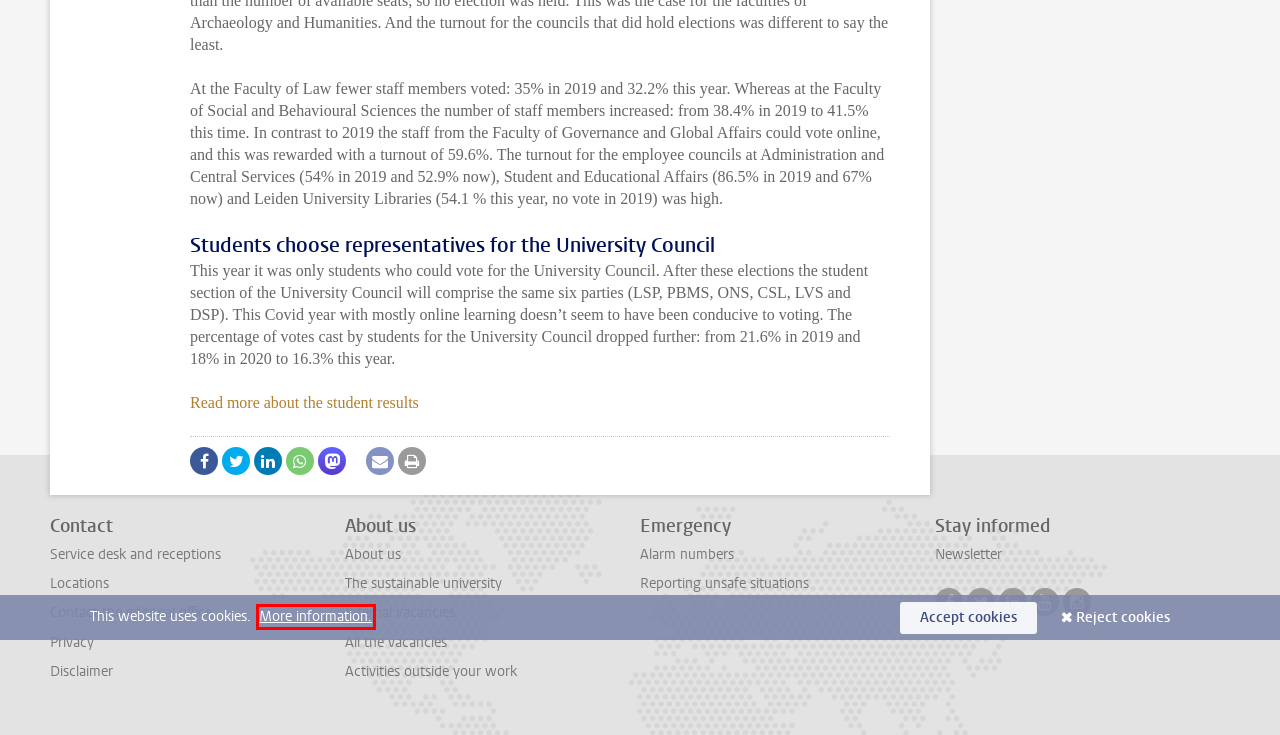A screenshot of a webpage is provided, featuring a red bounding box around a specific UI element. Identify the webpage description that most accurately reflects the new webpage after interacting with the selected element. Here are the candidates:
A. For staff and students - Leiden University
B. Locations - Leiden University
C. University website - Disclaimer - Leiden University
D. Vacancies - Leiden University
E. Availability in the event of an emergency - Leiden University
F. Privacy Notice - Leiden University
G. Staff newsletter
H. Cookies - Leiden University

H